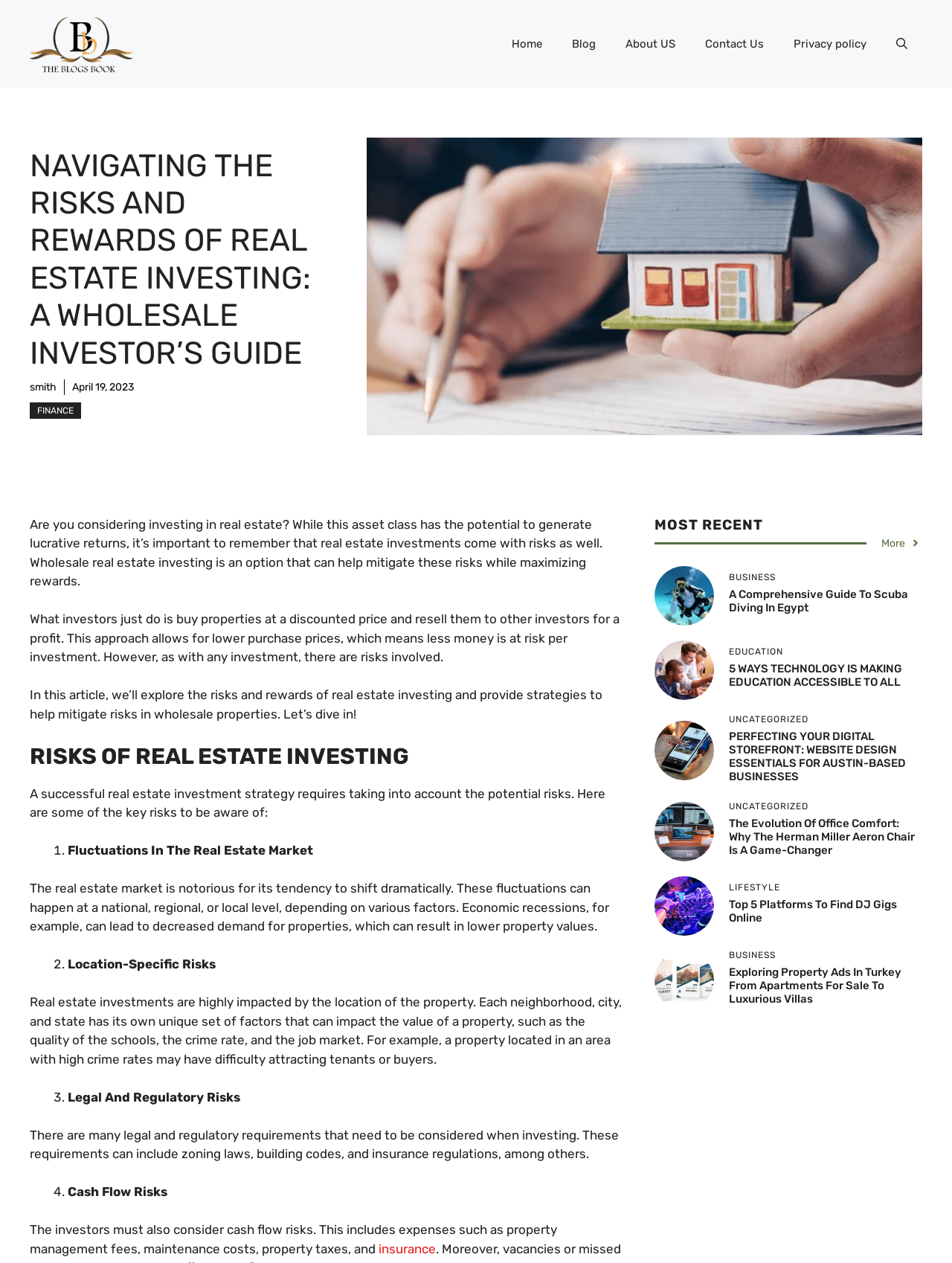Extract the bounding box coordinates for the HTML element that matches this description: "alt="The Blogs Book"". The coordinates should be four float numbers between 0 and 1, i.e., [left, top, right, bottom].

[0.031, 0.028, 0.141, 0.04]